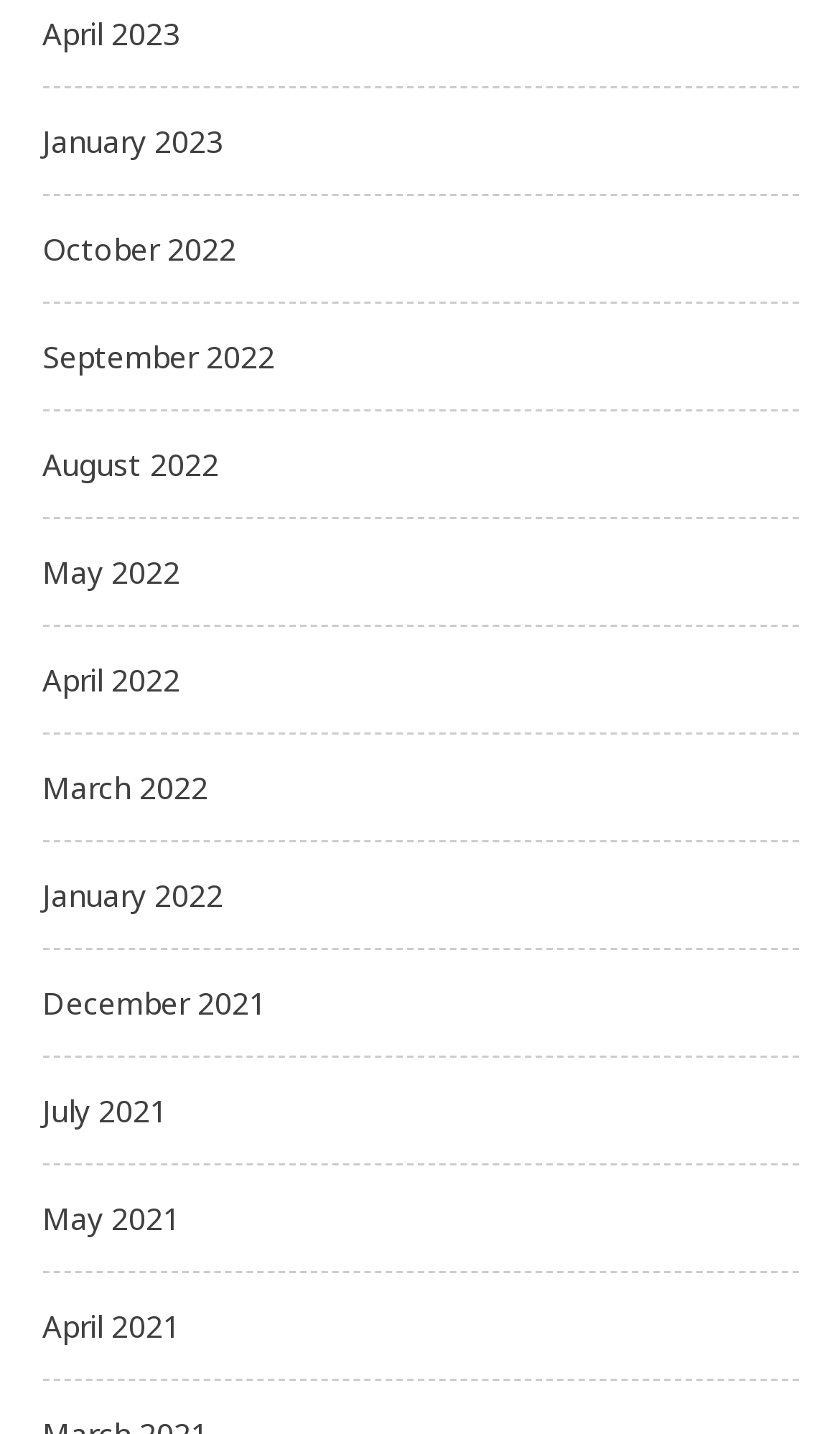What is the most recent month listed?
Give a single word or phrase as your answer by examining the image.

April 2023